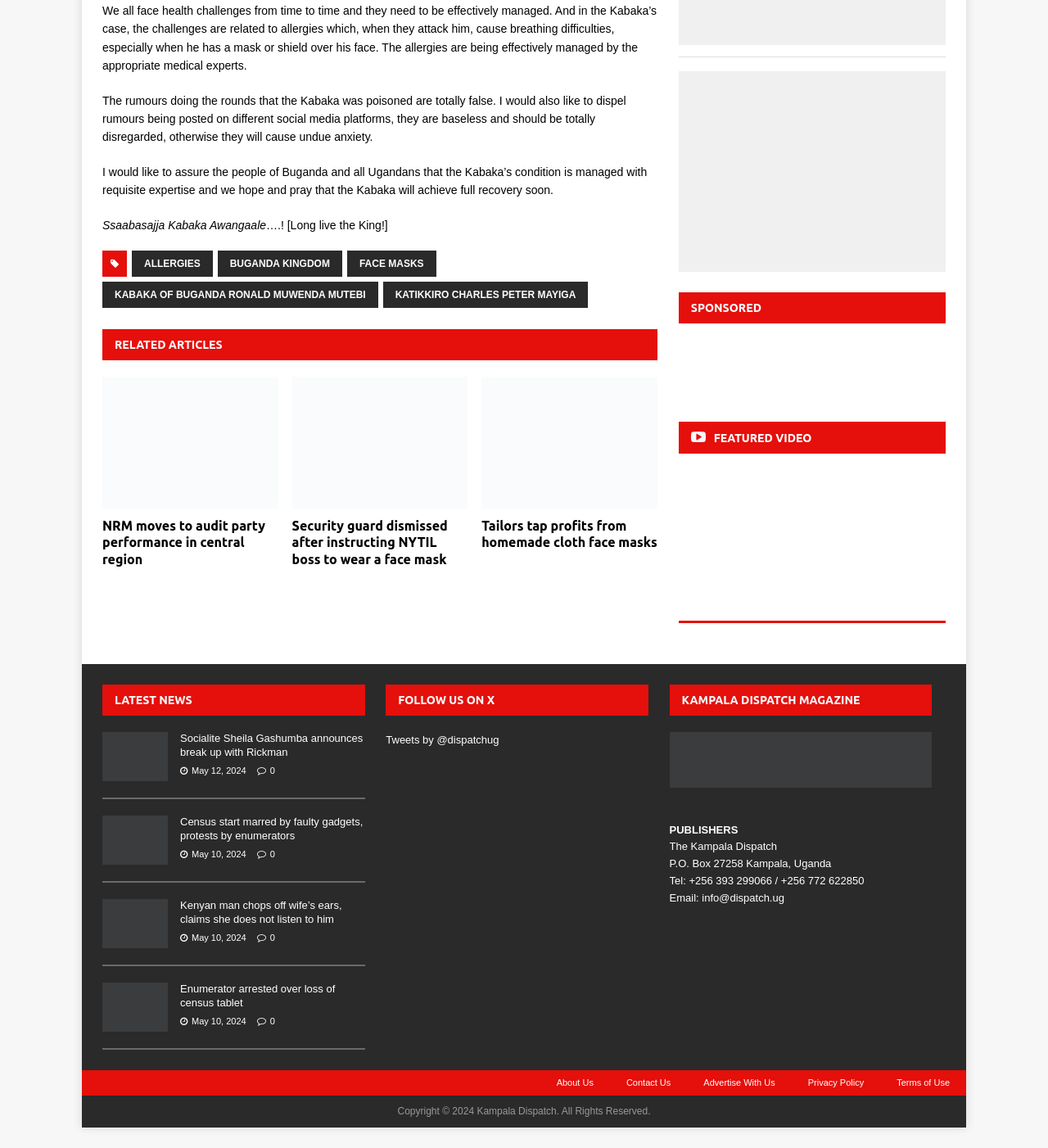Using the provided element description, identify the bounding box coordinates as (top-left x, top-left y, bottom-right x, bottom-right y). Ensure all values are between 0 and 1. Description: Buganda Kingdom

[0.208, 0.218, 0.326, 0.241]